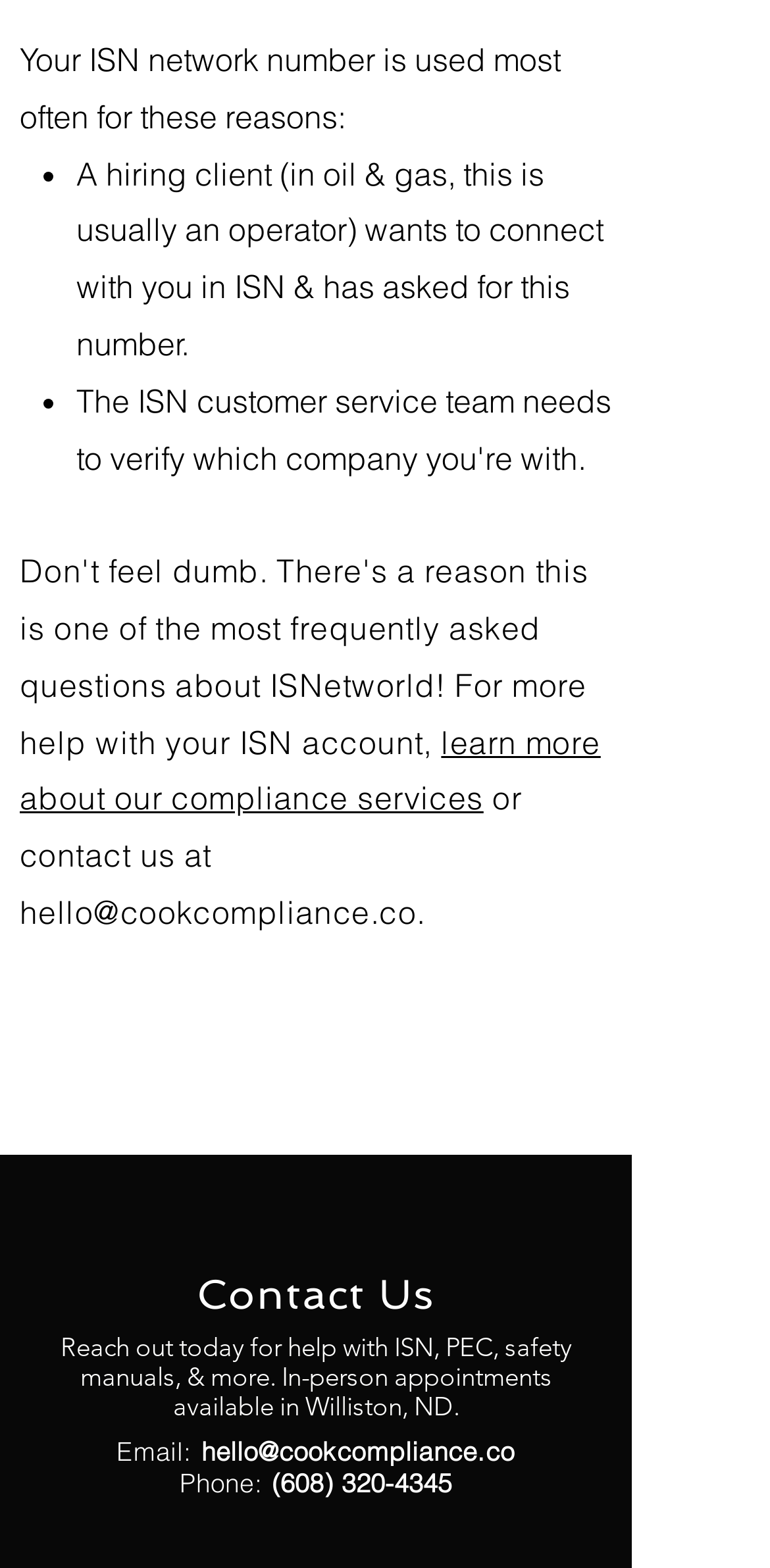Is in-person appointment available?
From the image, respond using a single word or phrase.

Yes, in Williston, ND